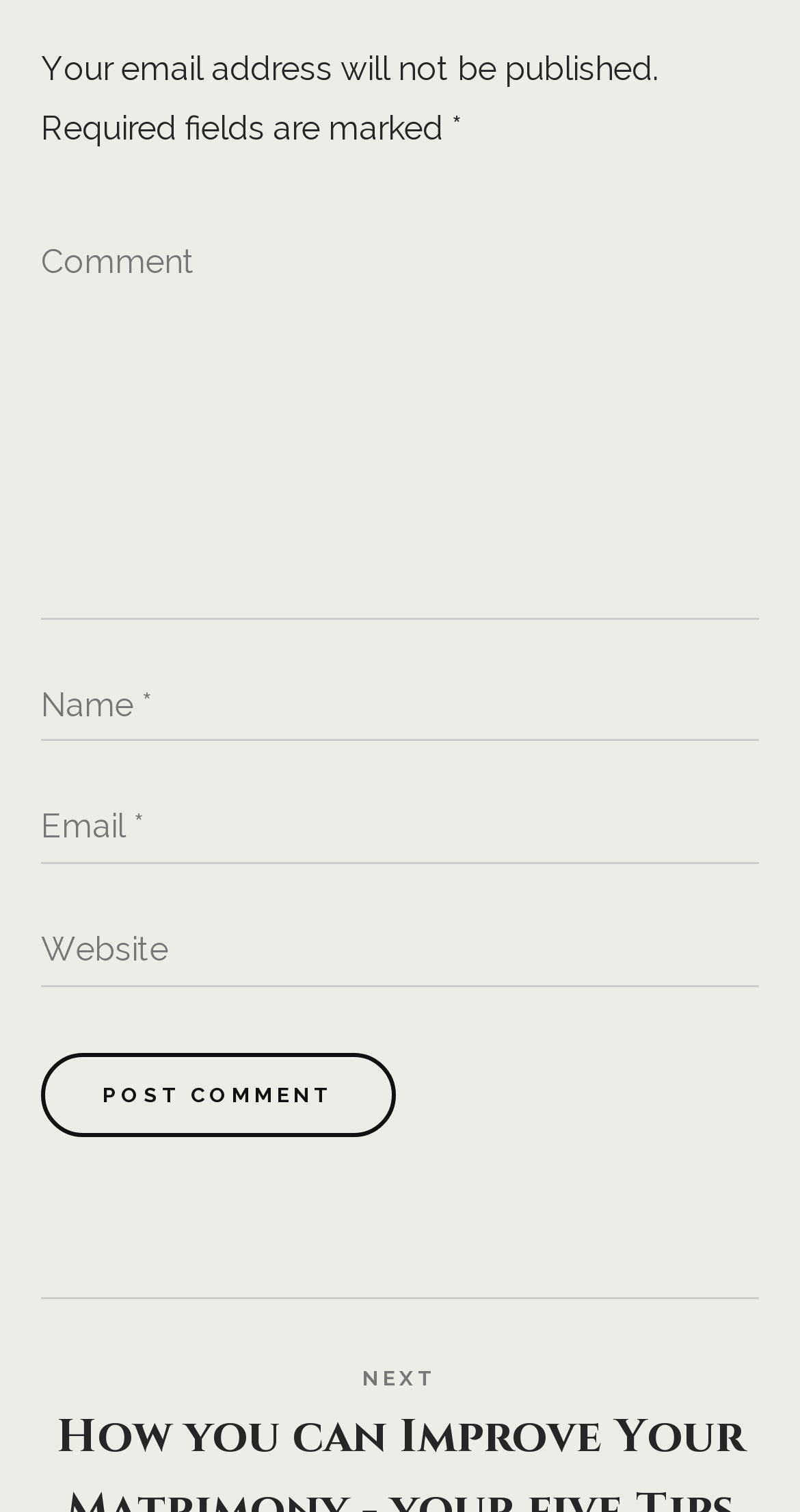How many text fields are there?
Give a one-word or short-phrase answer derived from the screenshot.

4